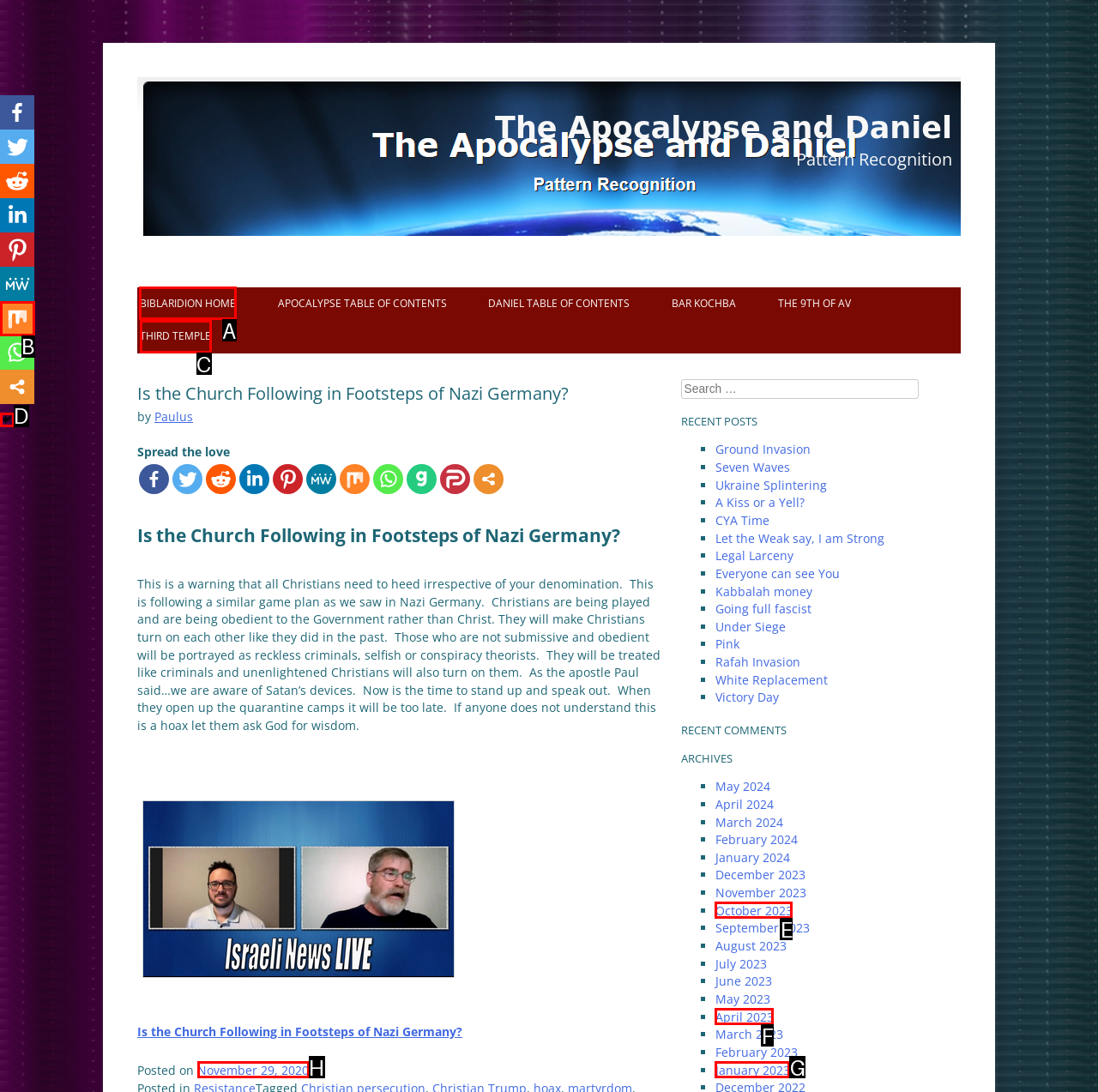Given the task: Click on the 'BIBLARIDION HOME' link, tell me which HTML element to click on.
Answer with the letter of the correct option from the given choices.

A